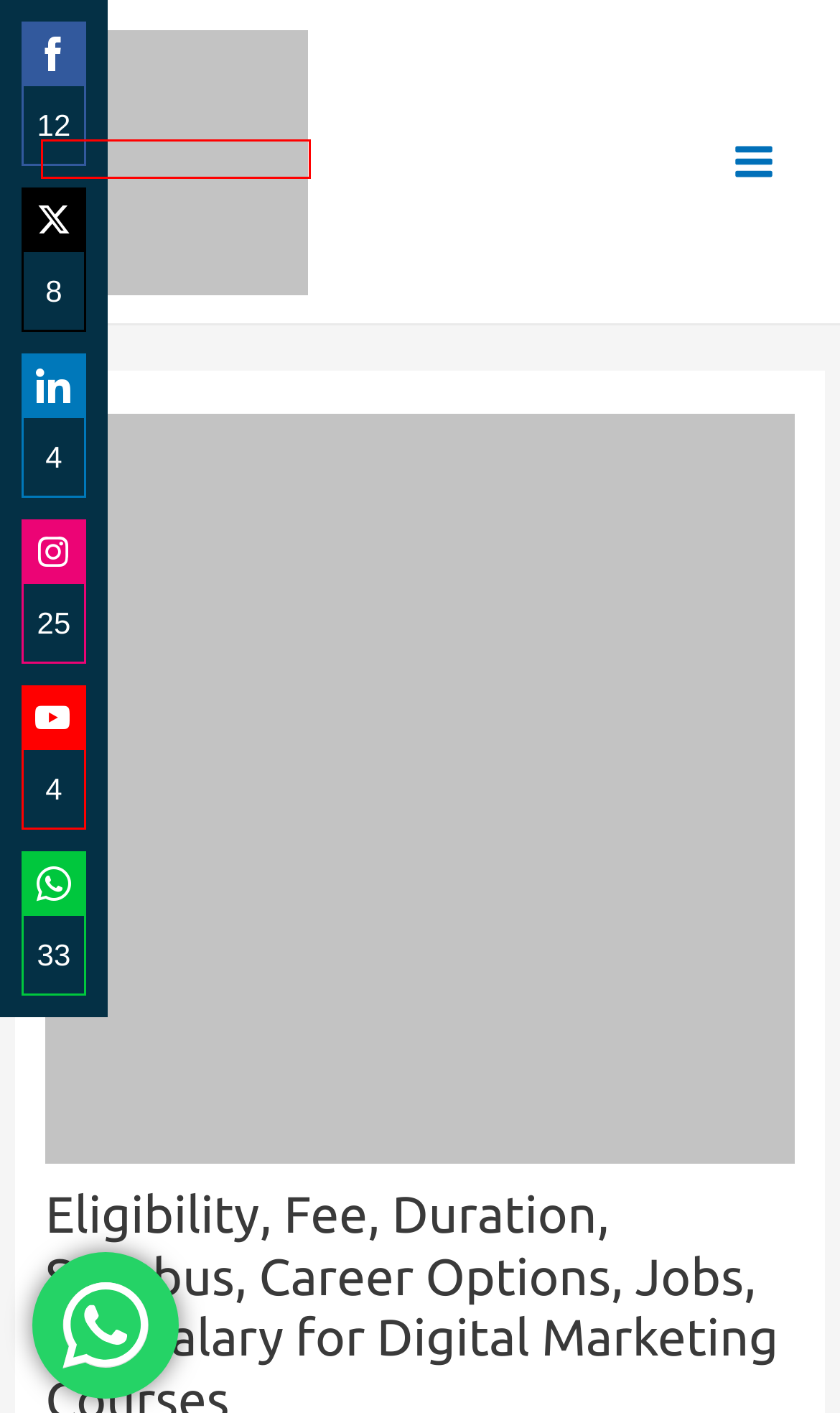You are looking at a webpage screenshot with a red bounding box around an element. Pick the description that best matches the new webpage after interacting with the element in the red bounding box. The possible descriptions are:
A. Other Archives -
B. Frequently Asked Questions | Academy Of Digital Marketing
C. Digi Ad Solution | Digital Marketing Service Provider in India
D. Master Program In Digital Marketing | Learn From Industry Expert
E. Privacy Policy | Academy Of Digital Marketing
F. Explore 9 Crucial Benefits Of PPC Advertising Using Google Ads
G. About | Academy Of Digital Marketing
H. Training In Digital Marketing​ | Learn Best Digital Marketing Course

H